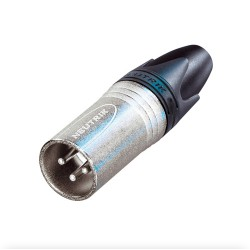Provide a short, one-word or phrase answer to the question below:
What is the price of the audio connector?

$5.31